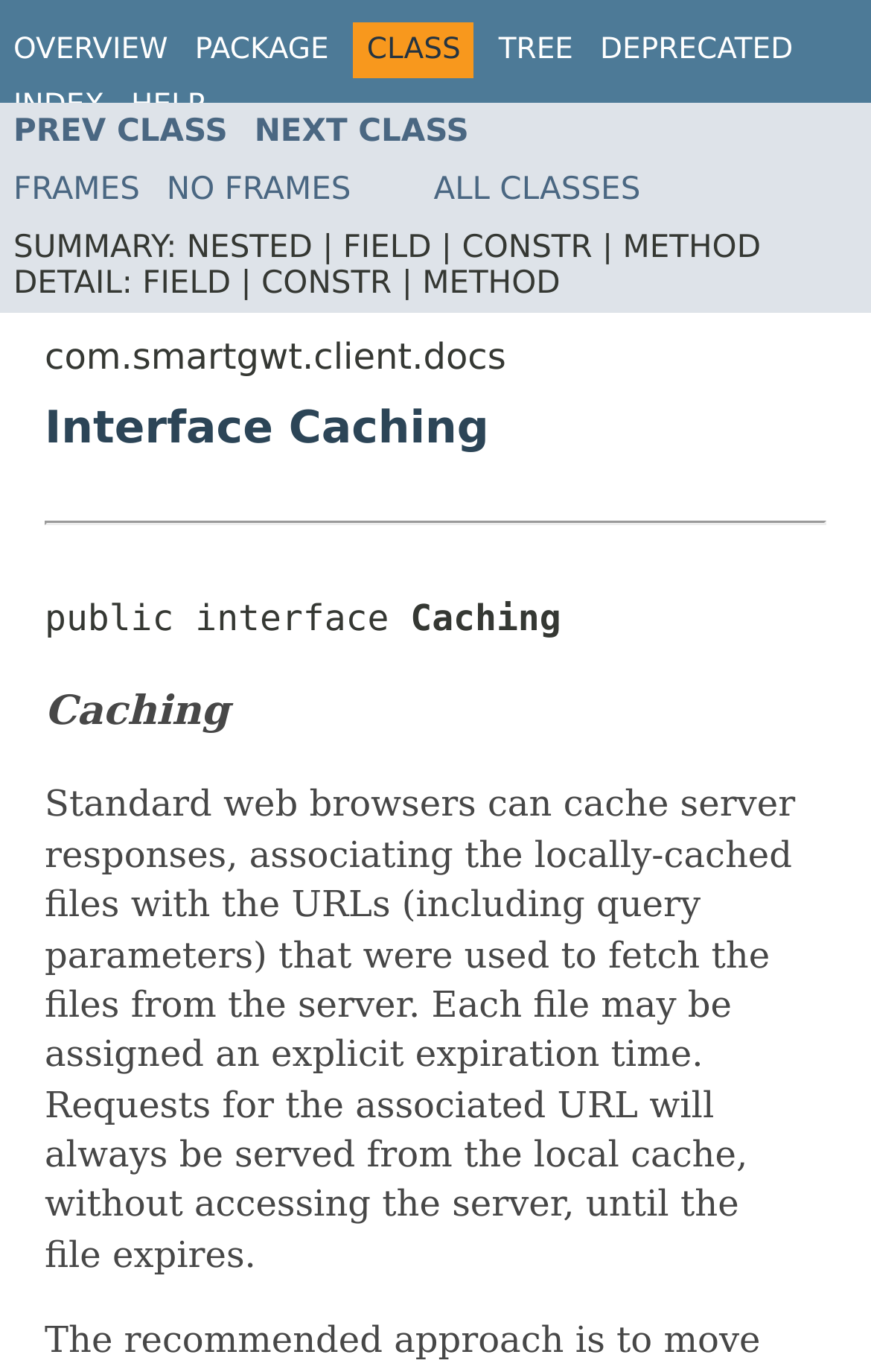How many links are there in the navigation list?
Based on the screenshot, give a detailed explanation to answer the question.

The navigation list contains links 'OVERVIEW', 'PACKAGE', 'TREE', 'DEPRECATED', 'INDEX', 'HELP', and 'PREV CLASS', 'NEXT CLASS', 'FRAMES', 'NO FRAMES', 'ALL CLASSES', which makes a total of 7 links.